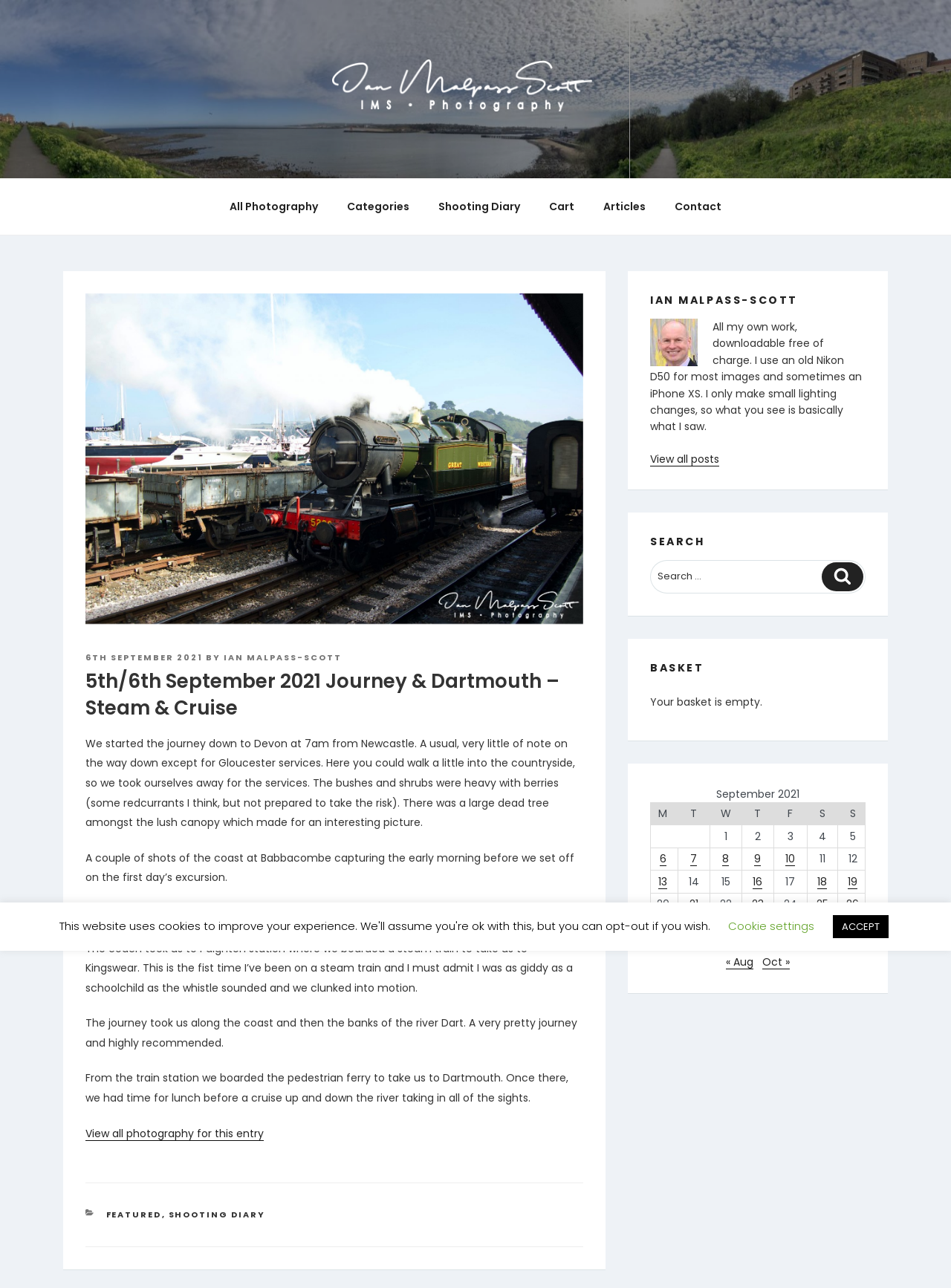Provide the bounding box coordinates for the area that should be clicked to complete the instruction: "Contact us".

None